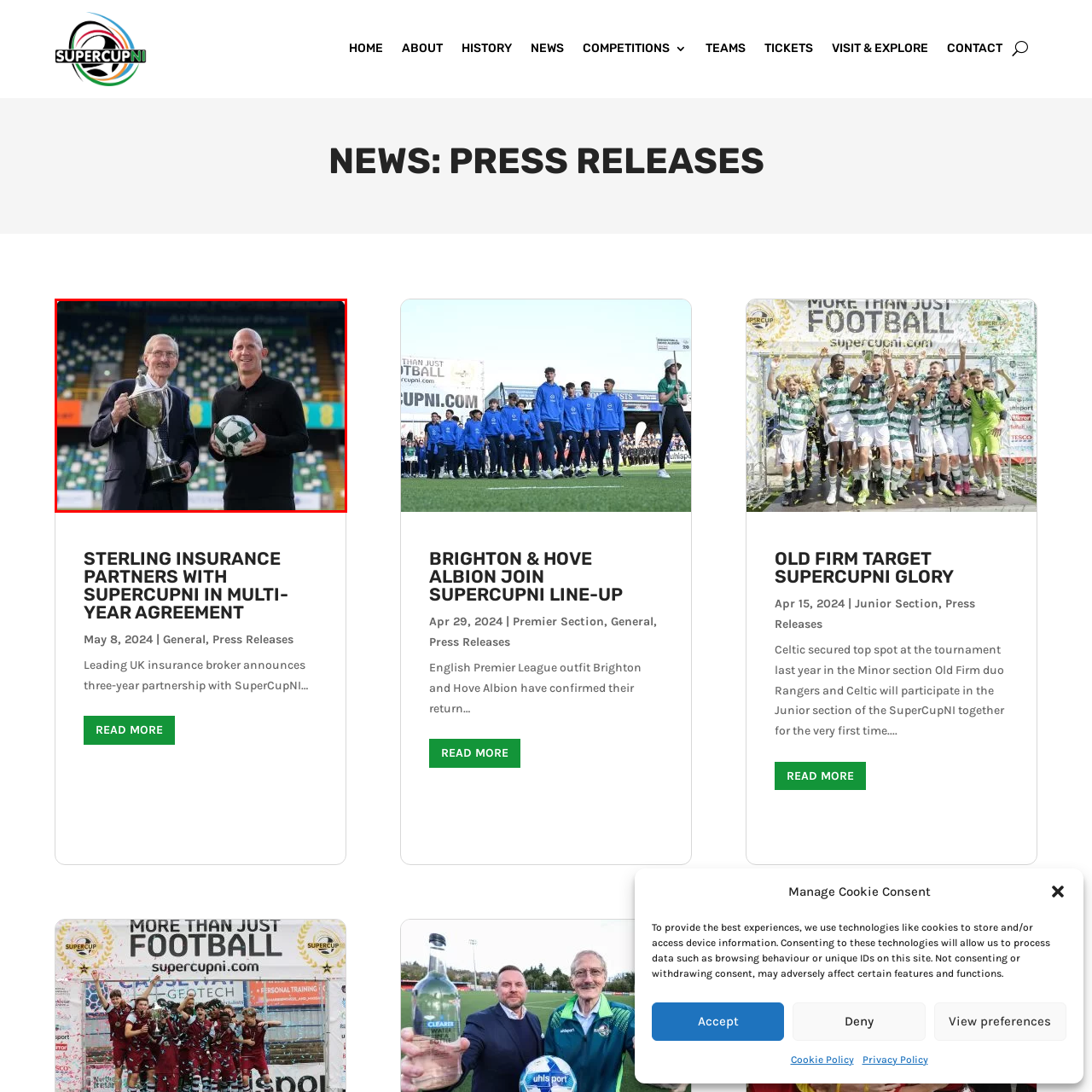View the image highlighted in red and provide one word or phrase: What is the younger man holding?

A football